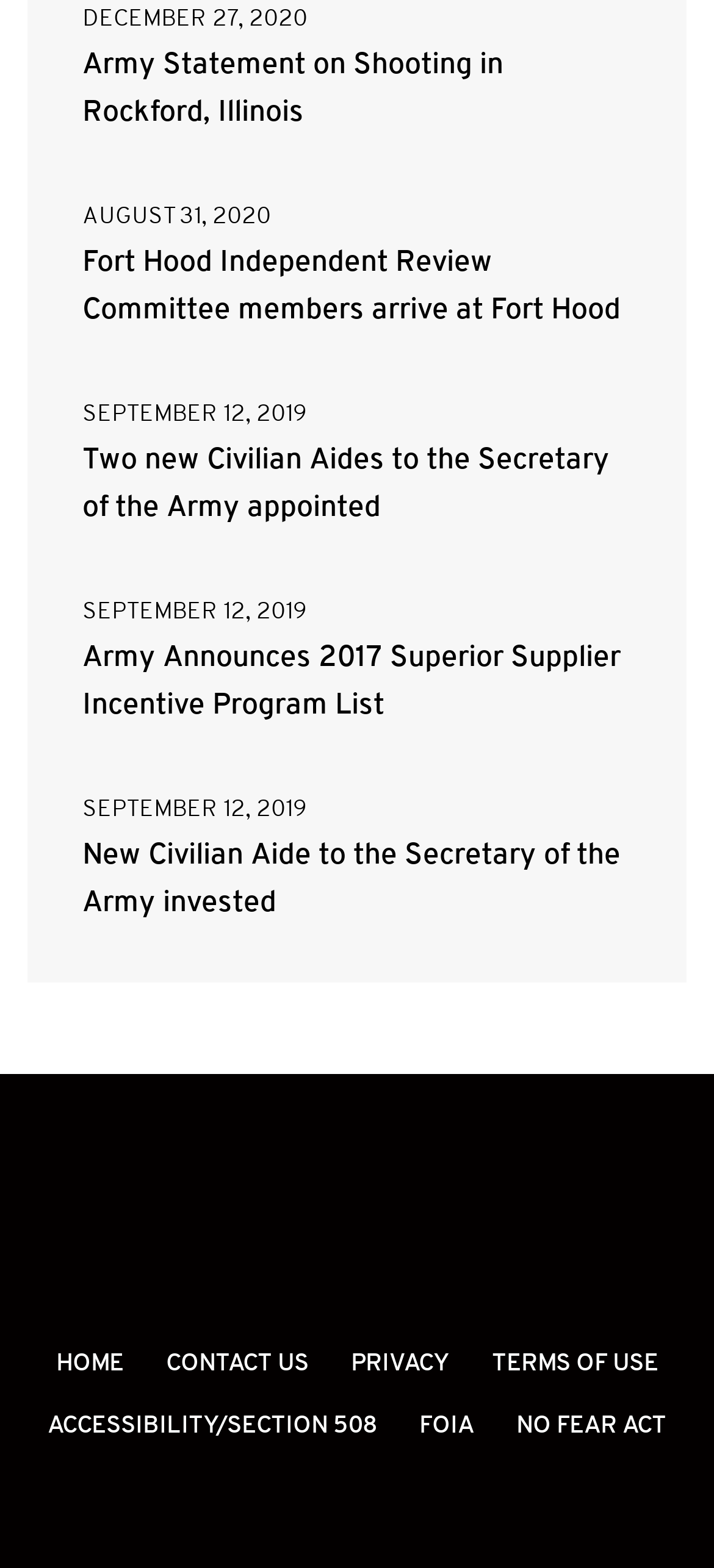How many main navigation links are available?
Answer the question based on the image using a single word or a brief phrase.

3